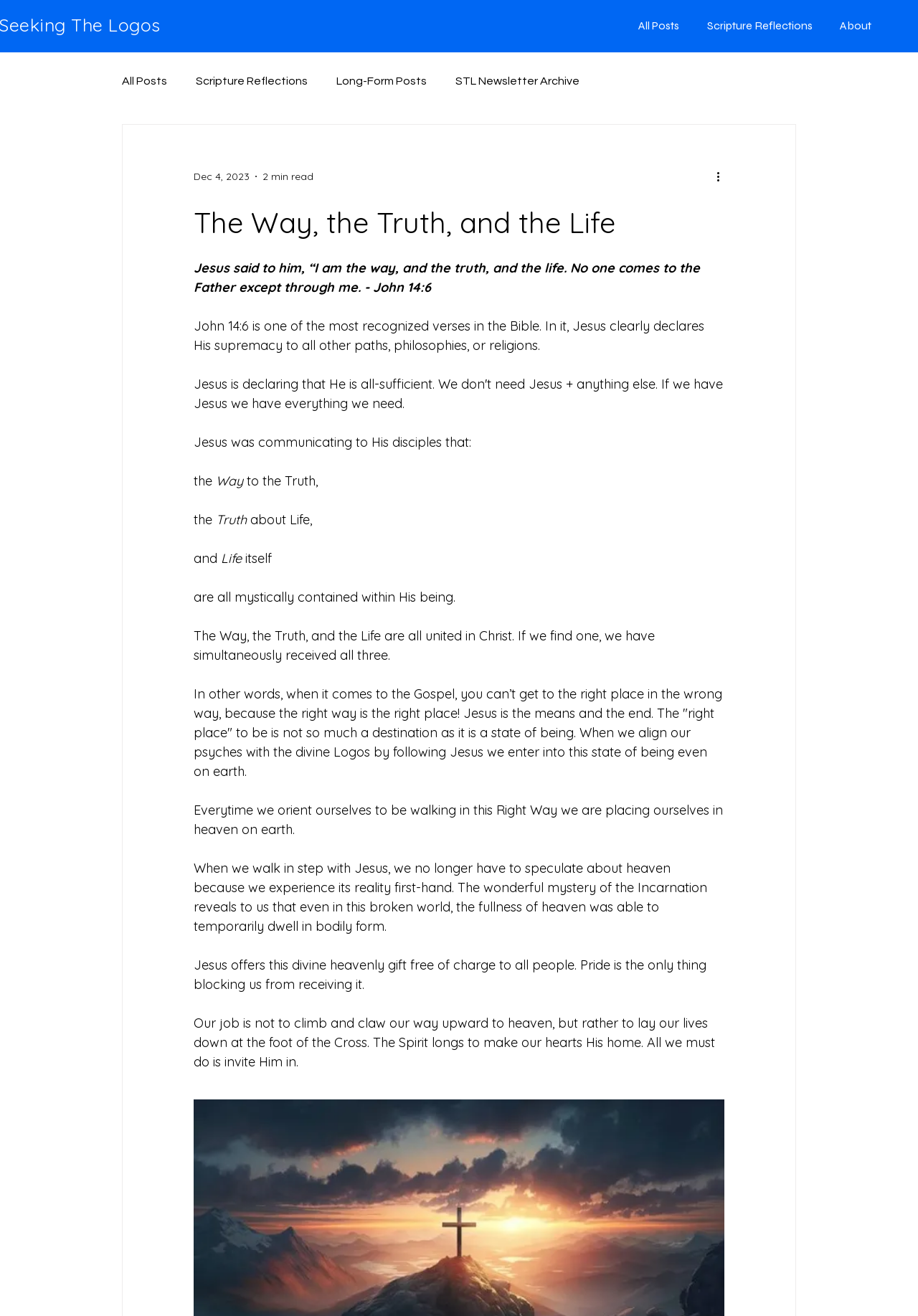Describe the webpage meticulously, covering all significant aspects.

This webpage appears to be a blog post or article about a biblical scripture, specifically John 14:6. At the top of the page, there are two navigation menus, one labeled "Site" and the other labeled "blog". The "Site" menu has three links: "All Posts", "Scripture Reflections", and "About". The "blog" menu has five links: "All Posts", "Scripture Reflections", "Long-Form Posts", "STL Newsletter Archive", and a date "Dec 4, 2023" with a "2 min read" label next to it.

Below the navigation menus, there is a button labeled "More actions" with an image icon. The main content of the page is a heading that reads "The Way, the Truth, and the Life", followed by a quote from John 14:6. The quote is accompanied by a passage of text that reflects on the meaning of the scripture, broken up into several paragraphs.

The passage discusses how Jesus is the way, the truth, and the life, and how these concepts are united in Christ. It also explores the idea that when we follow Jesus, we enter into a state of being that is aligned with the divine. The text is divided into several sections, each with a distinct idea or theme.

Throughout the passage, there are no images, but there are several blocks of text that make up the main content of the page. The text is arranged in a clear and readable format, with each section building on the previous one to create a cohesive and thoughtful reflection on the scripture.